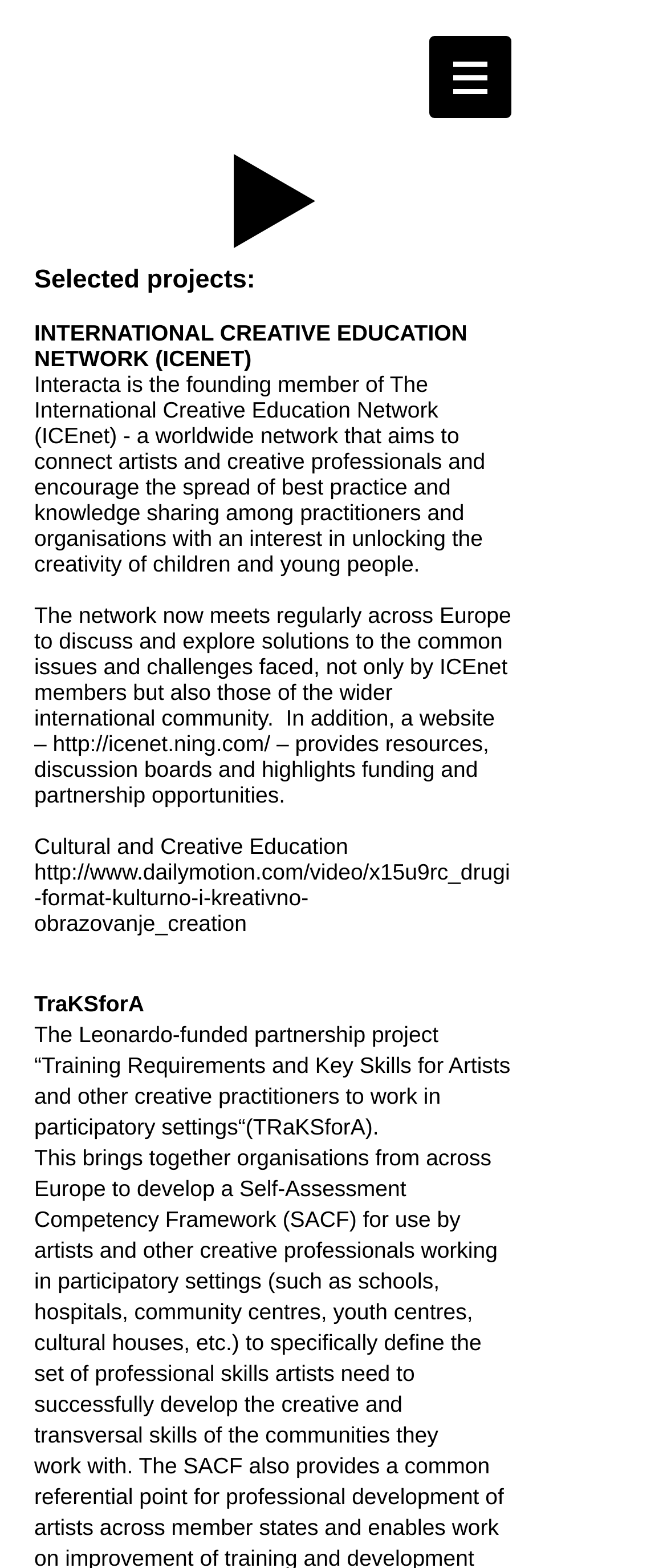What is the purpose of ICEnet?
Kindly answer the question with as much detail as you can.

The text states that ICEnet 'aims to connect artists and creative professionals and encourage the spread of best practice and knowledge sharing among practitioners and organisations with an interest in unlocking the creativity of children and young people.' So, the purpose of ICEnet is to connect artists and creative professionals.